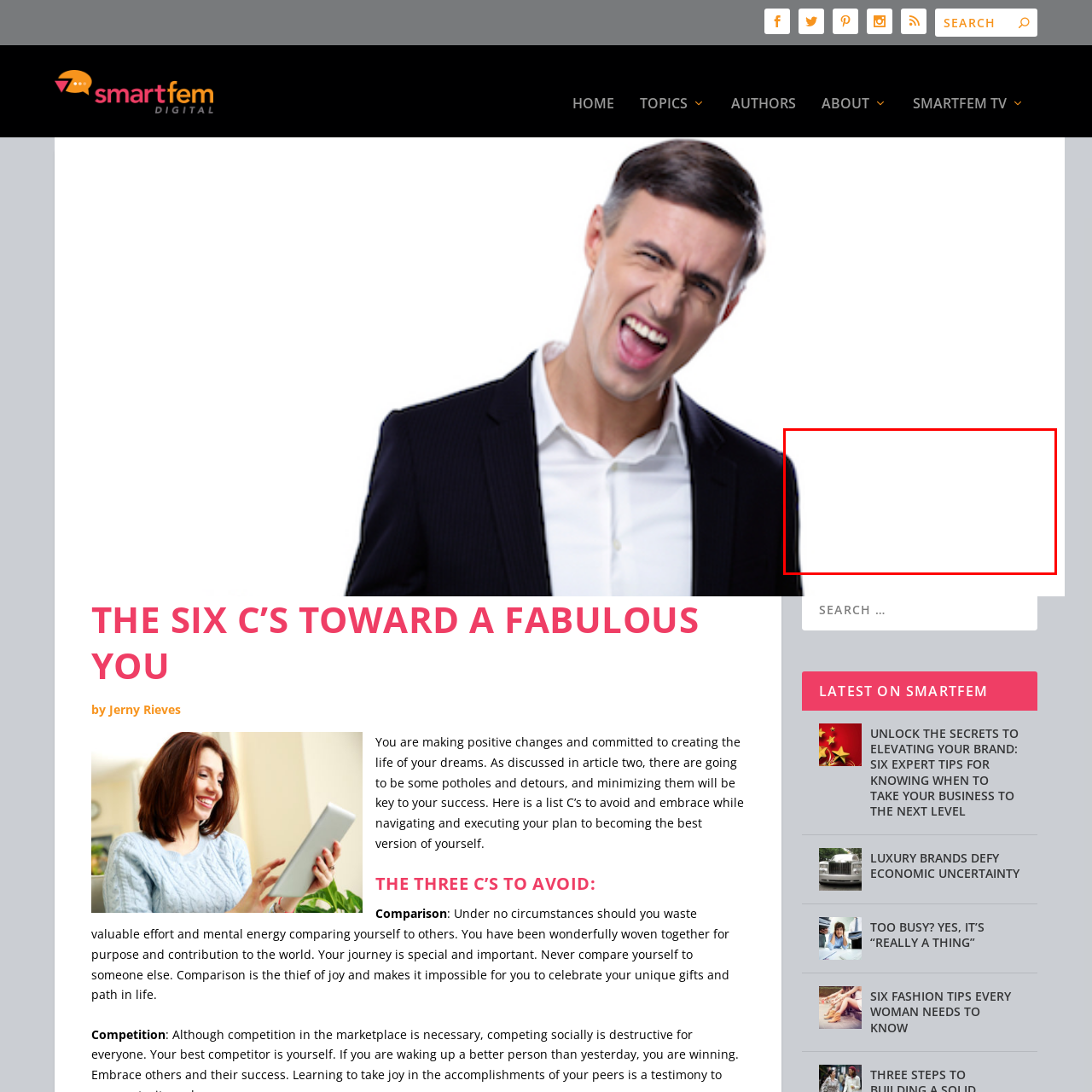Review the part of the image encased in the red box and give an elaborate answer to the question posed: What is the focus of the surrounding content?

The caption states that the surrounding content 'focuses on personal empowerment and self-improvement, discussing key concepts that encourage readers to embrace their uniqueness and navigate life confidently'.